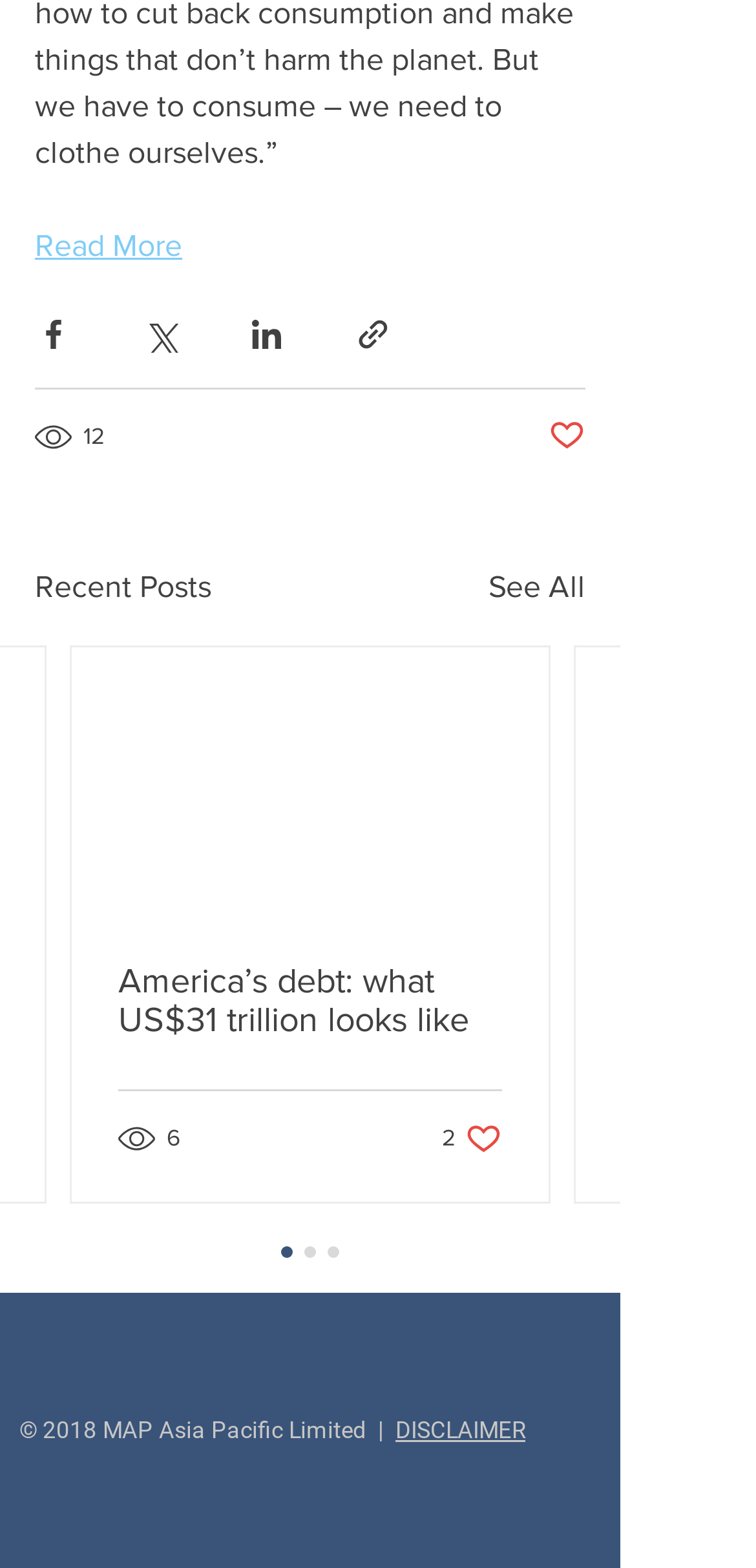Using the details from the image, please elaborate on the following question: What is the title of the first article?

The title of the first article is 'America’s debt: what US$31 trillion looks like', which is a link within the article section. This title is located below the 'Recent Posts' heading.